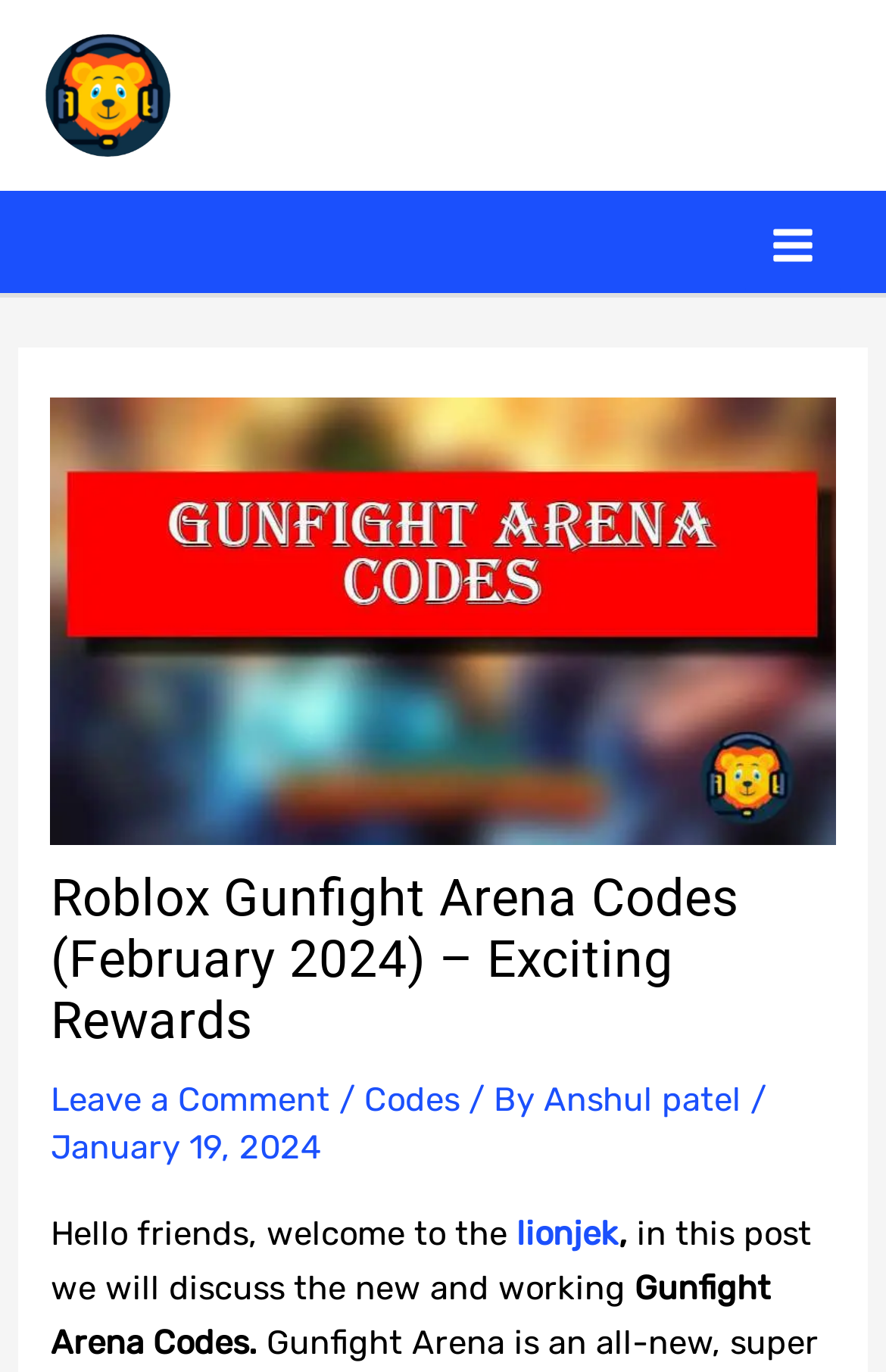What is the topic of the current post?
Using the information presented in the image, please offer a detailed response to the question.

The heading of the webpage mentions 'Roblox Gunfight Arena Codes' and the text below it says 'in this post we will discuss the new and working Gunfight Arena Codes', indicating that the topic of the current post is Gunfight Arena Codes.